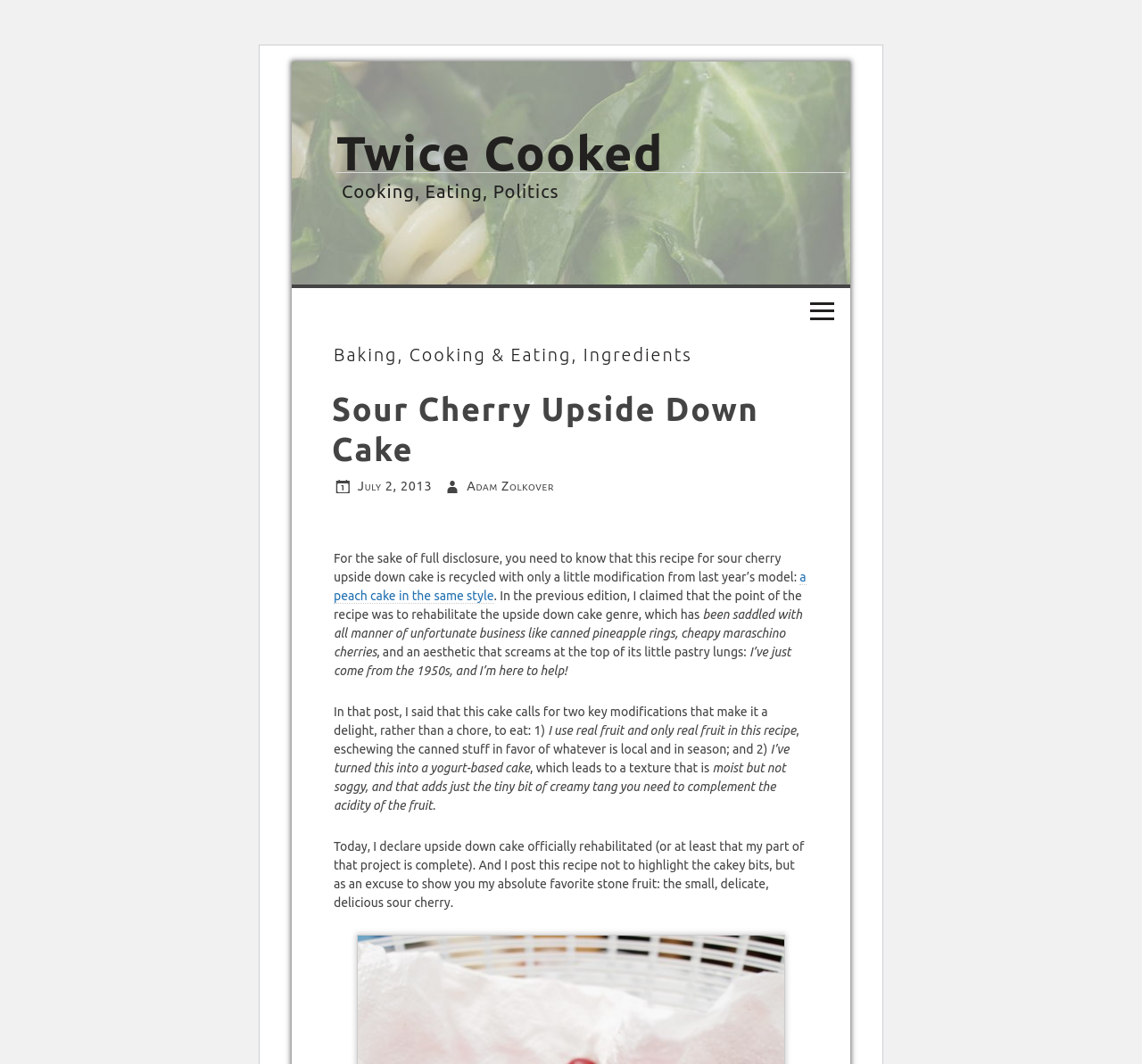Please give a succinct answer using a single word or phrase:
What is the author's name?

Adam Zolkover